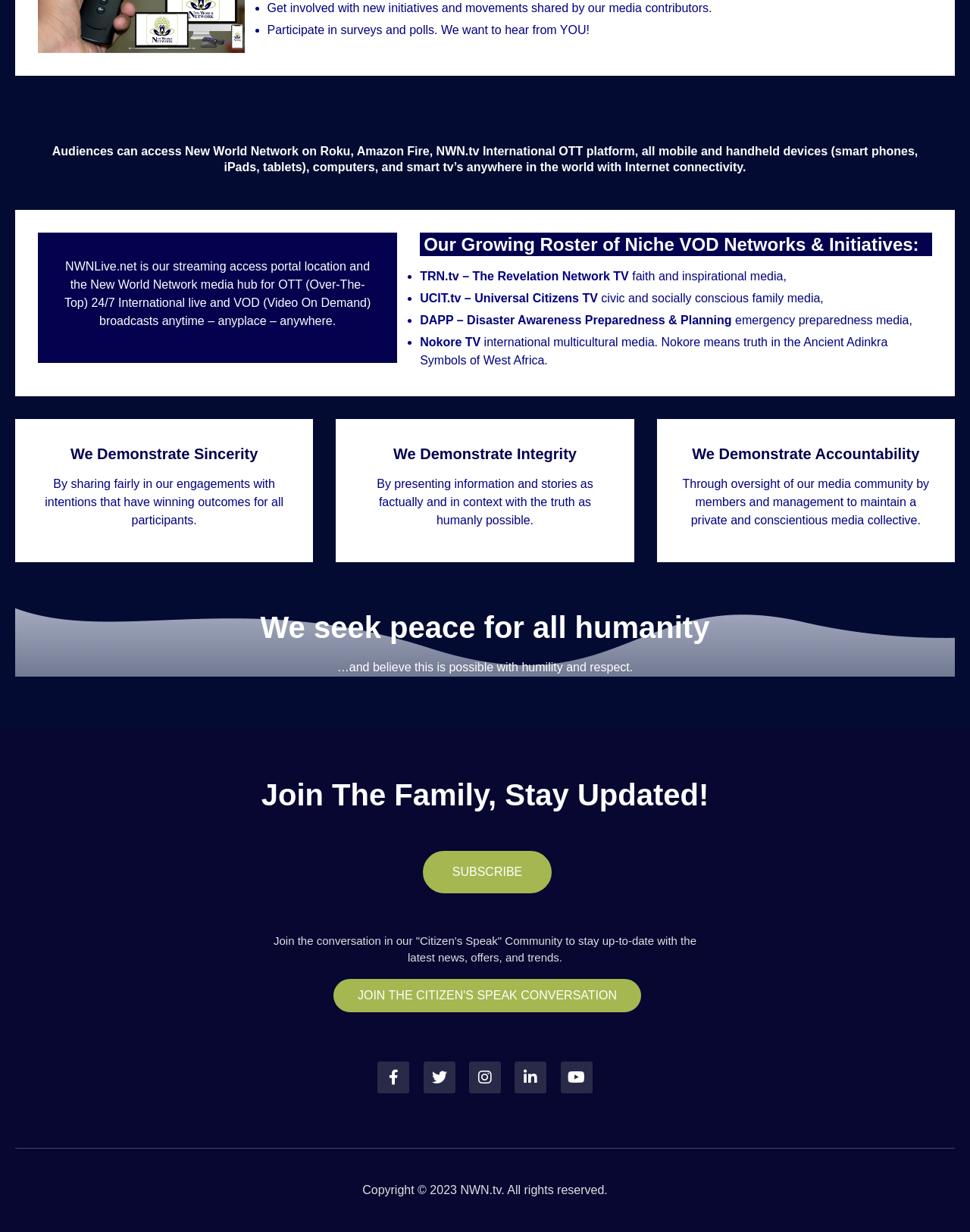Using the provided element description: "parent_node: Contact title="Back to top"", determine the bounding box coordinates of the corresponding UI element in the screenshot.

None